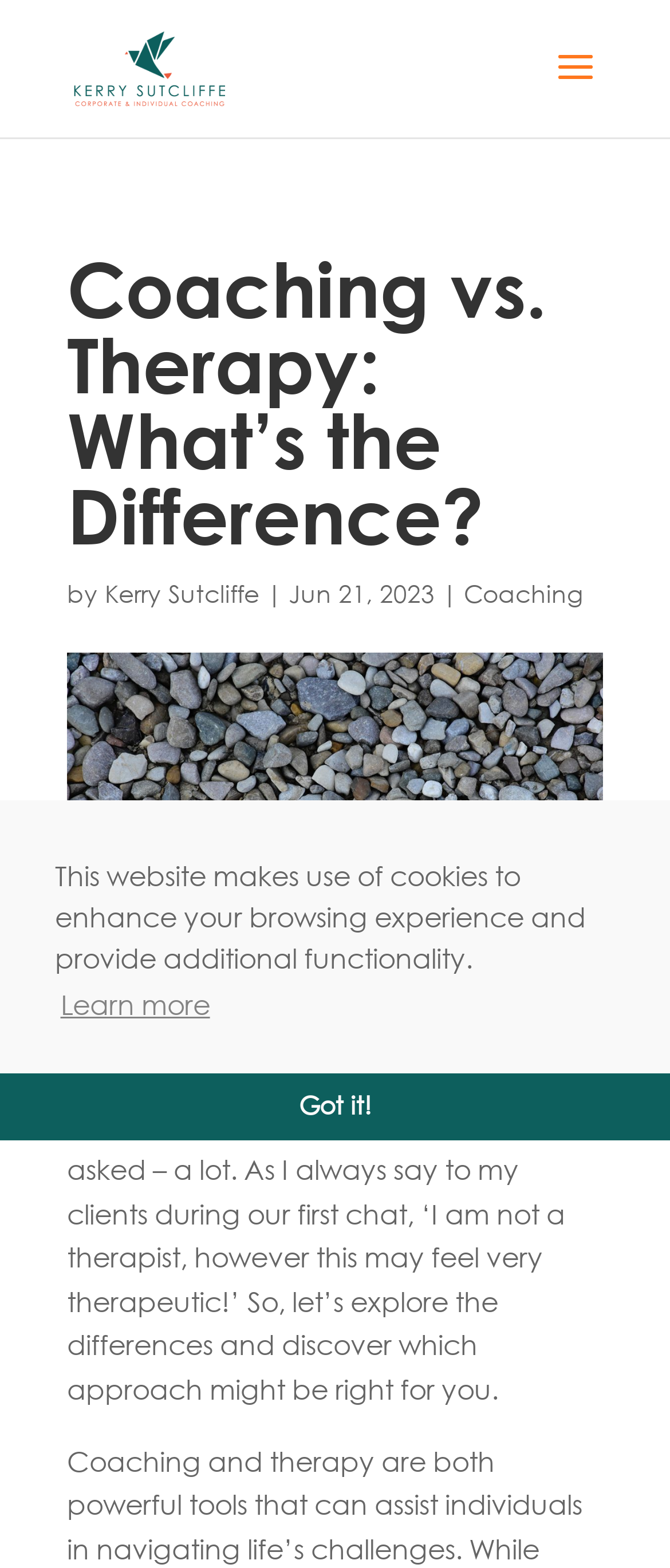Given the description of the UI element: "Kerry Sutcliffe", predict the bounding box coordinates in the form of [left, top, right, bottom], with each value being a float between 0 and 1.

[0.156, 0.368, 0.387, 0.389]